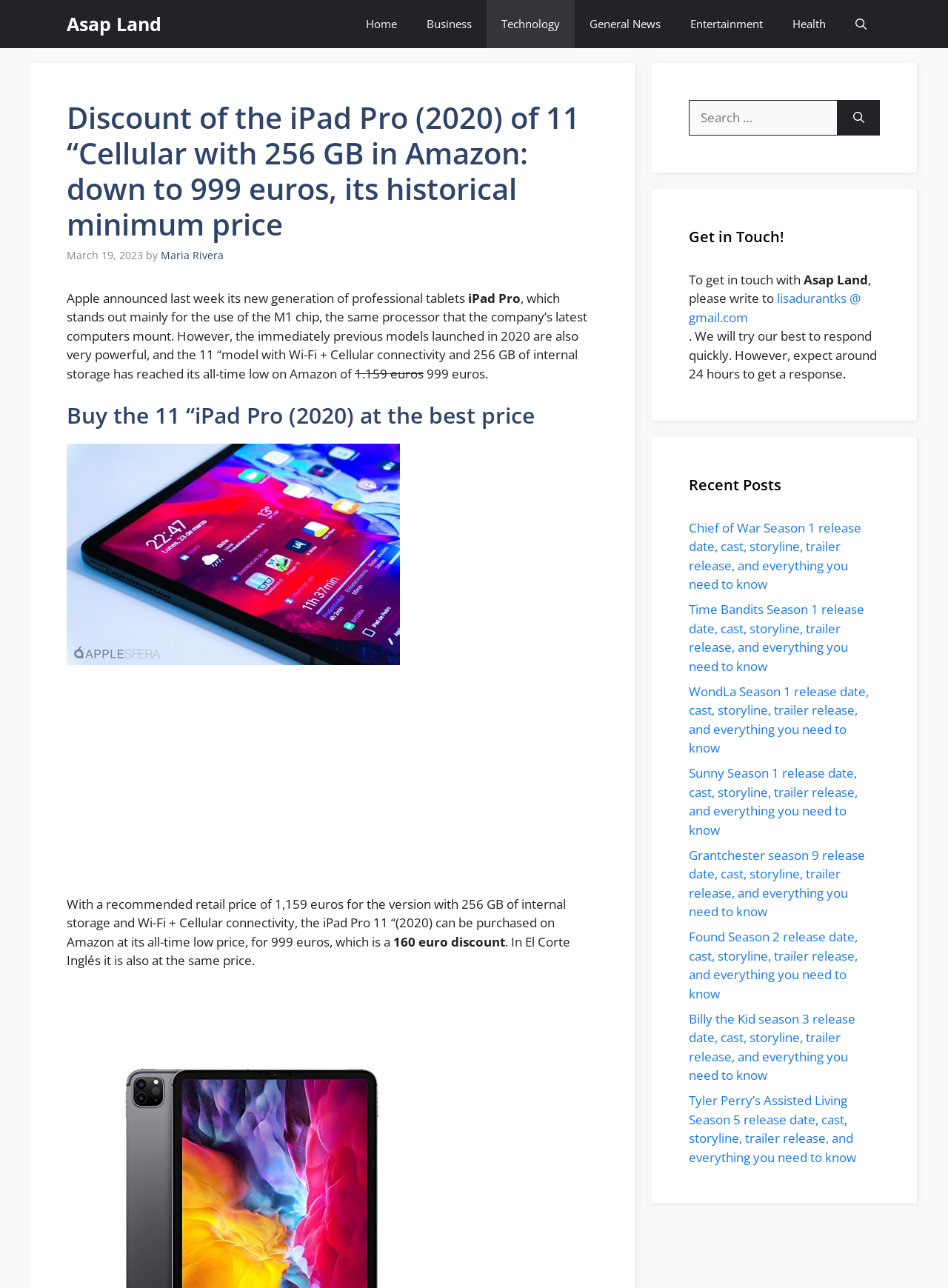Kindly determine the bounding box coordinates for the clickable area to achieve the given instruction: "Read the recent post about Chief of War Season 1".

[0.727, 0.403, 0.909, 0.46]